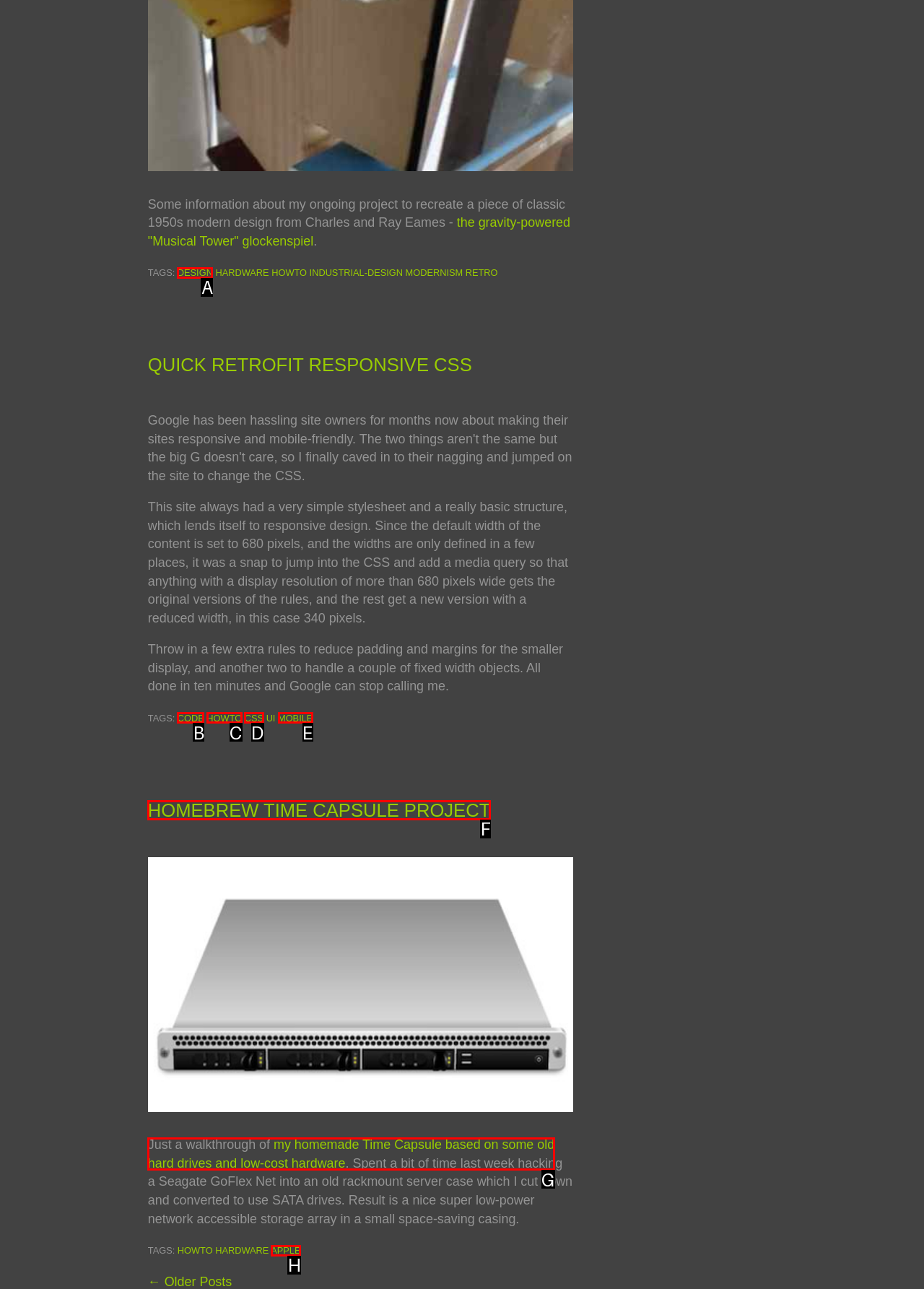Tell me which letter I should select to achieve the following goal: View the Homebrew Time Capsule project
Answer with the corresponding letter from the provided options directly.

F